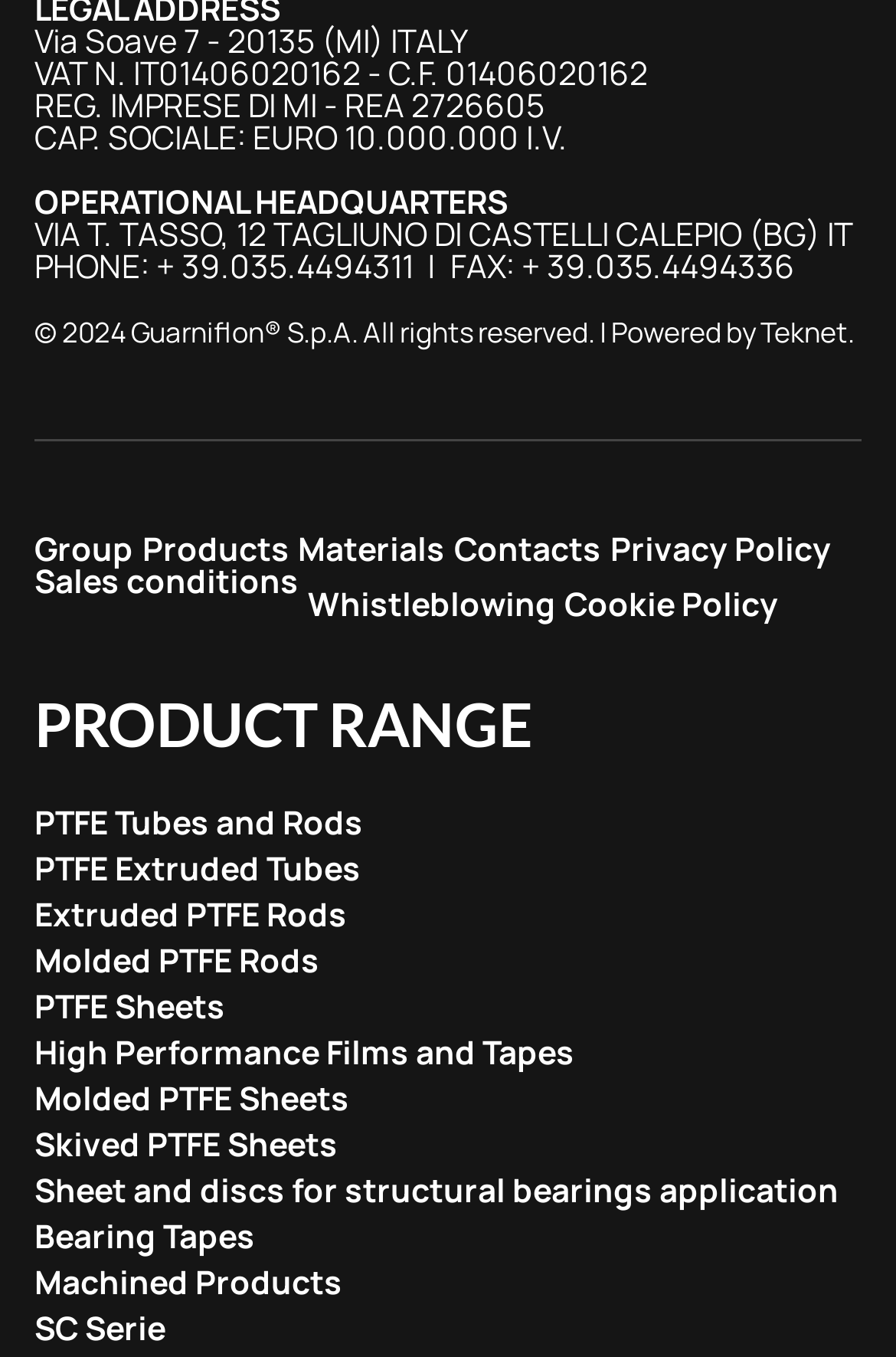Answer the question in a single word or phrase:
What is the phone number of the company?

+39.035.4494311